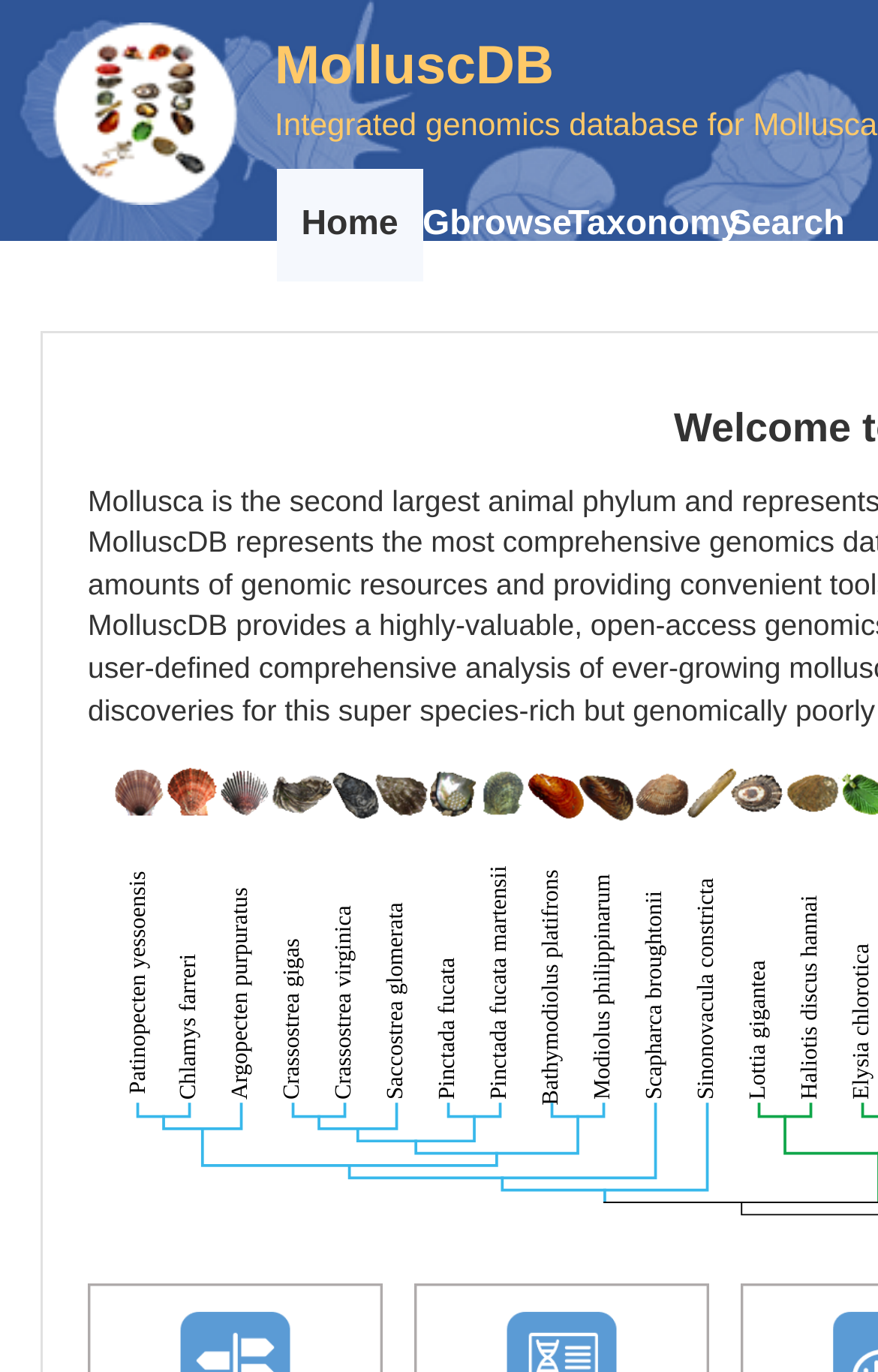Refer to the screenshot and give an in-depth answer to this question: What is the purpose of this website?

The heading element with the text 'Integrated genomics database for Mollusca' suggests that the purpose of this website is to provide a database for genomics data related to Mollusca.